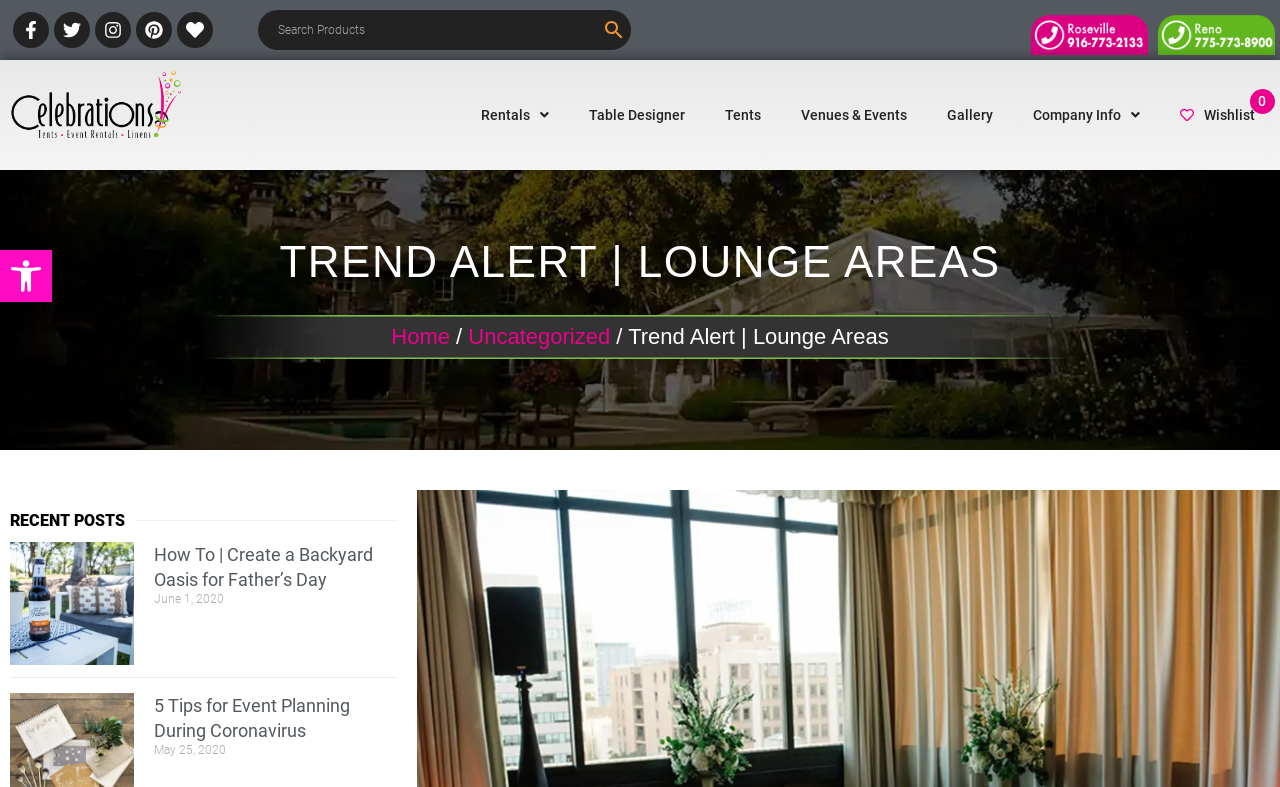Pinpoint the bounding box coordinates of the clickable element needed to complete the instruction: "Read recent post about Father’s Day". The coordinates should be provided as four float numbers between 0 and 1: [left, top, right, bottom].

[0.12, 0.689, 0.31, 0.861]